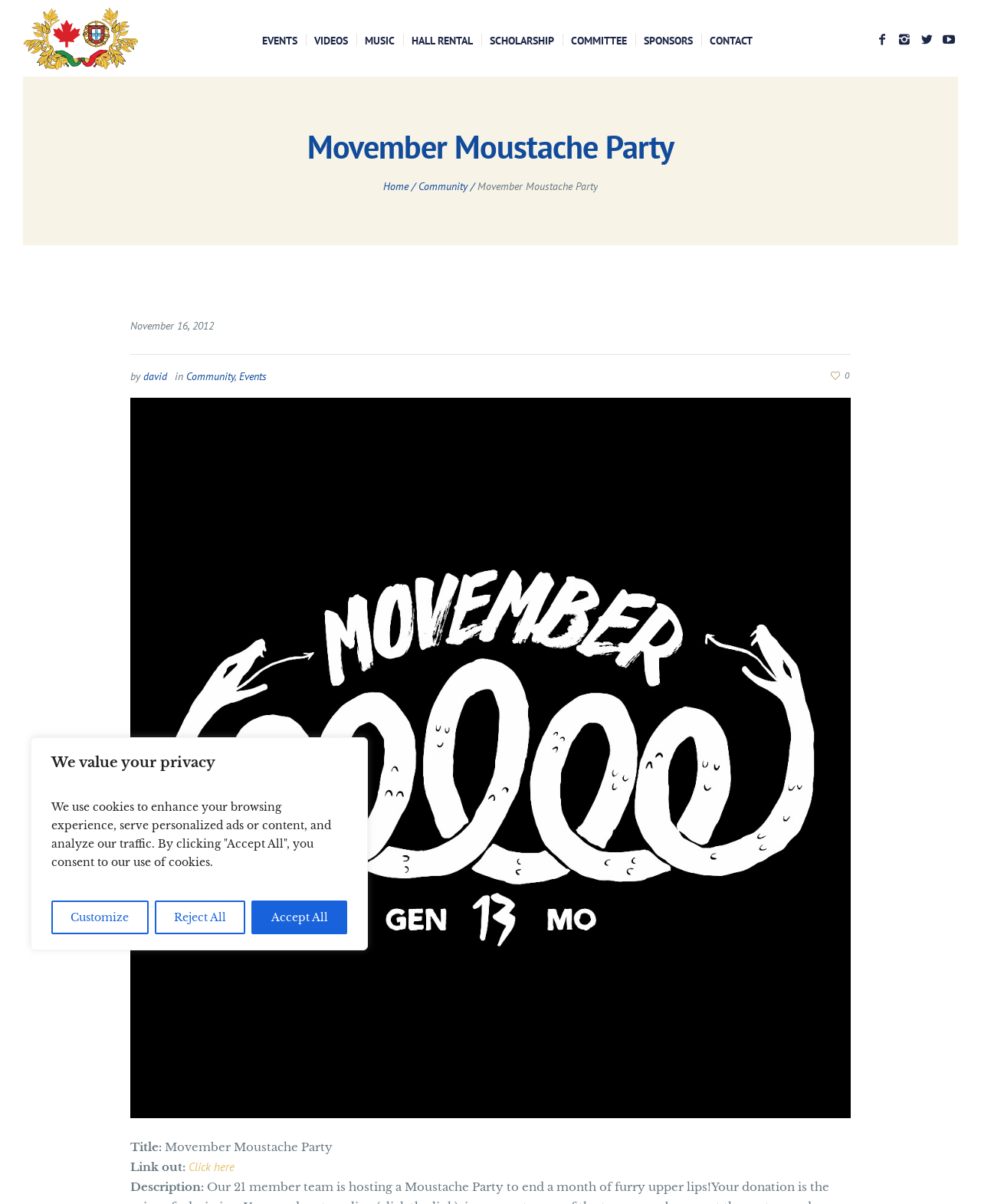Look at the image and give a detailed response to the following question: What is the purpose of the event?

I inferred the answer by looking at the context of the webpage, which mentions a 'Moustache Party' and a donation, indicating that the purpose of the event is to host a Moustache Party and raise funds.